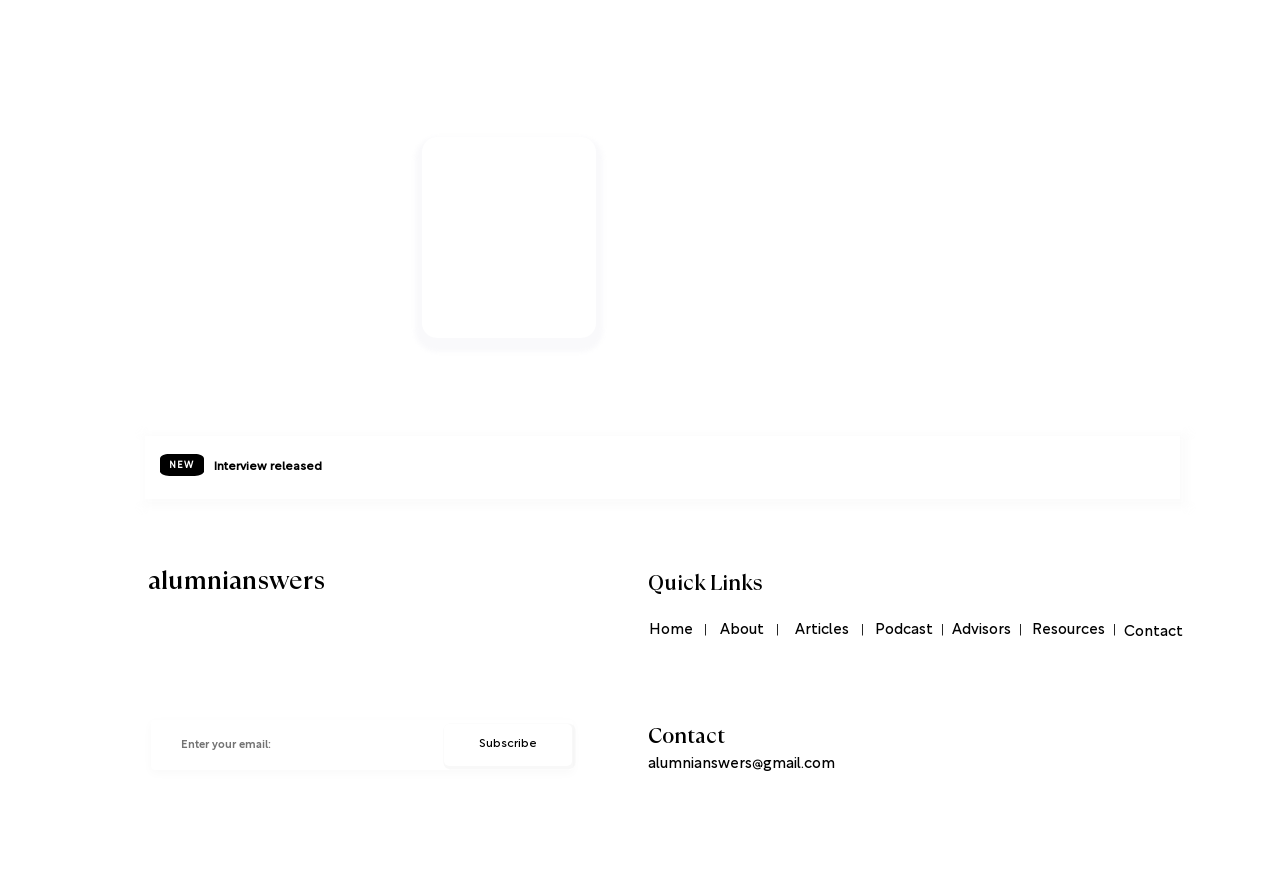Determine the bounding box coordinates for the area that should be clicked to carry out the following instruction: "Subscribe to the newsletter".

[0.347, 0.812, 0.447, 0.859]